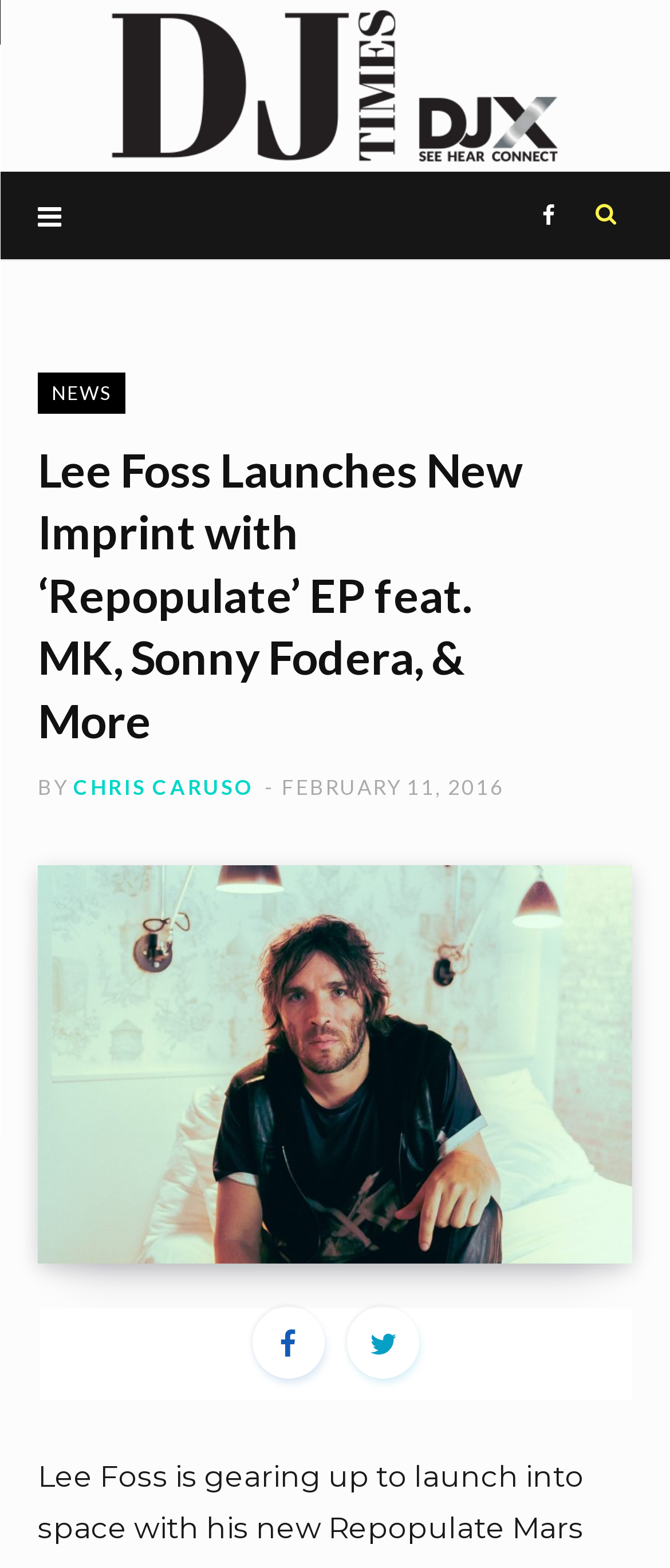Identify the bounding box coordinates necessary to click and complete the given instruction: "Go to the NEWS page".

[0.056, 0.238, 0.188, 0.264]